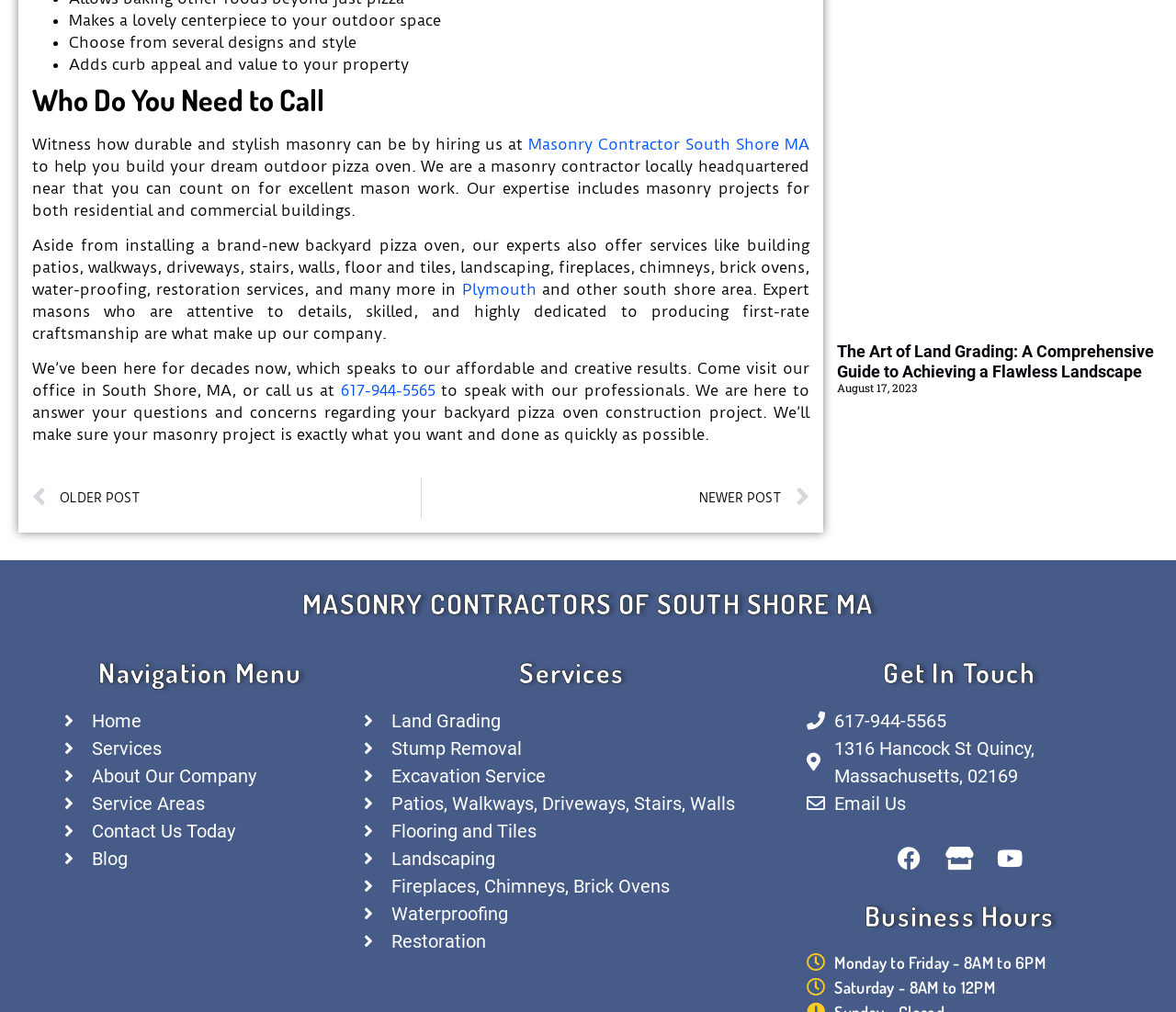Locate the bounding box coordinates of the clickable area needed to fulfill the instruction: "Call the phone number".

[0.289, 0.377, 0.37, 0.395]